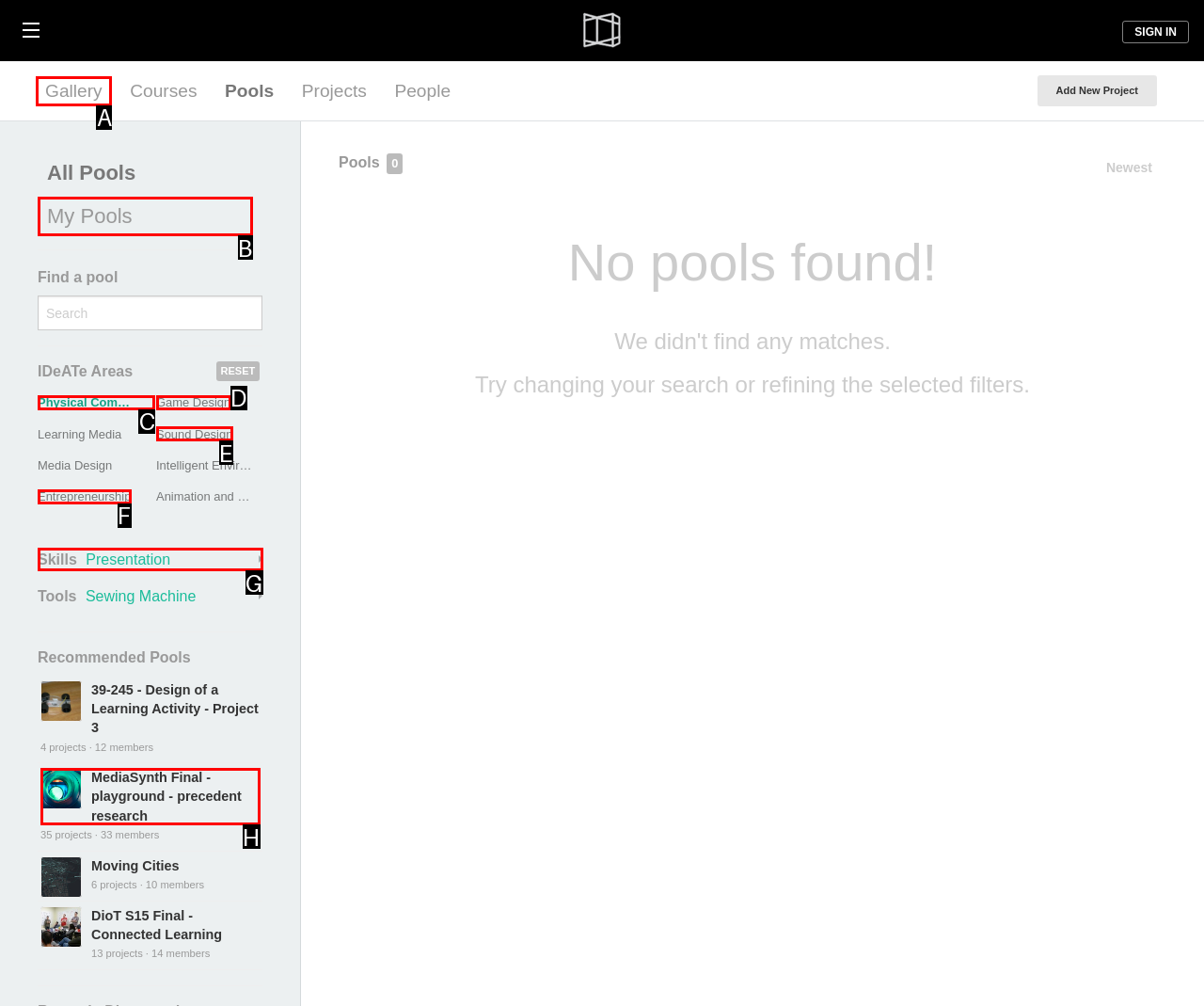Identify the HTML element that corresponds to the description: Game Design Provide the letter of the correct option directly.

D